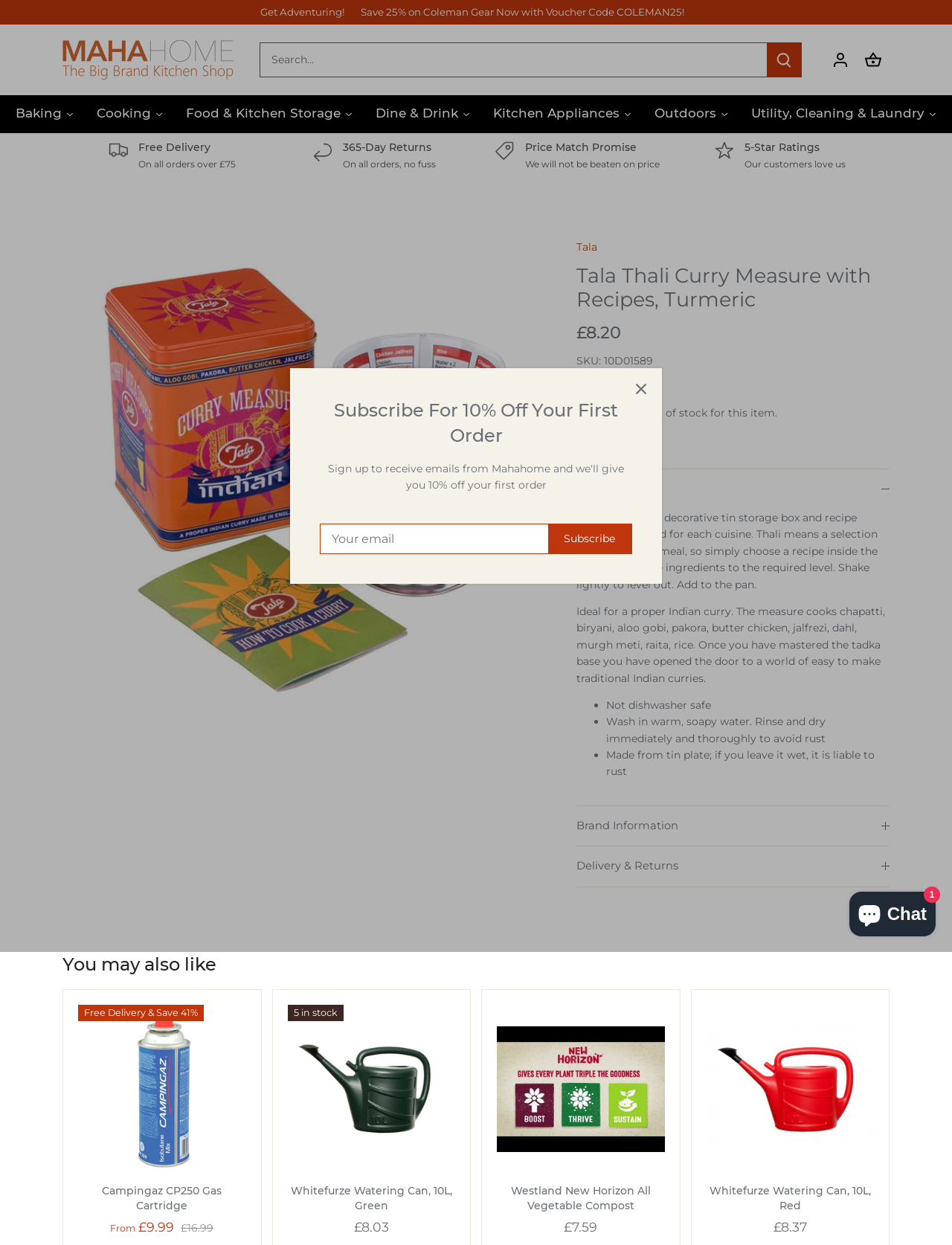Please predict the bounding box coordinates (top-left x, top-left y, bottom-right x, bottom-right y) for the UI element in the screenshot that fits the description: aria-label="Submit"

[0.805, 0.035, 0.841, 0.061]